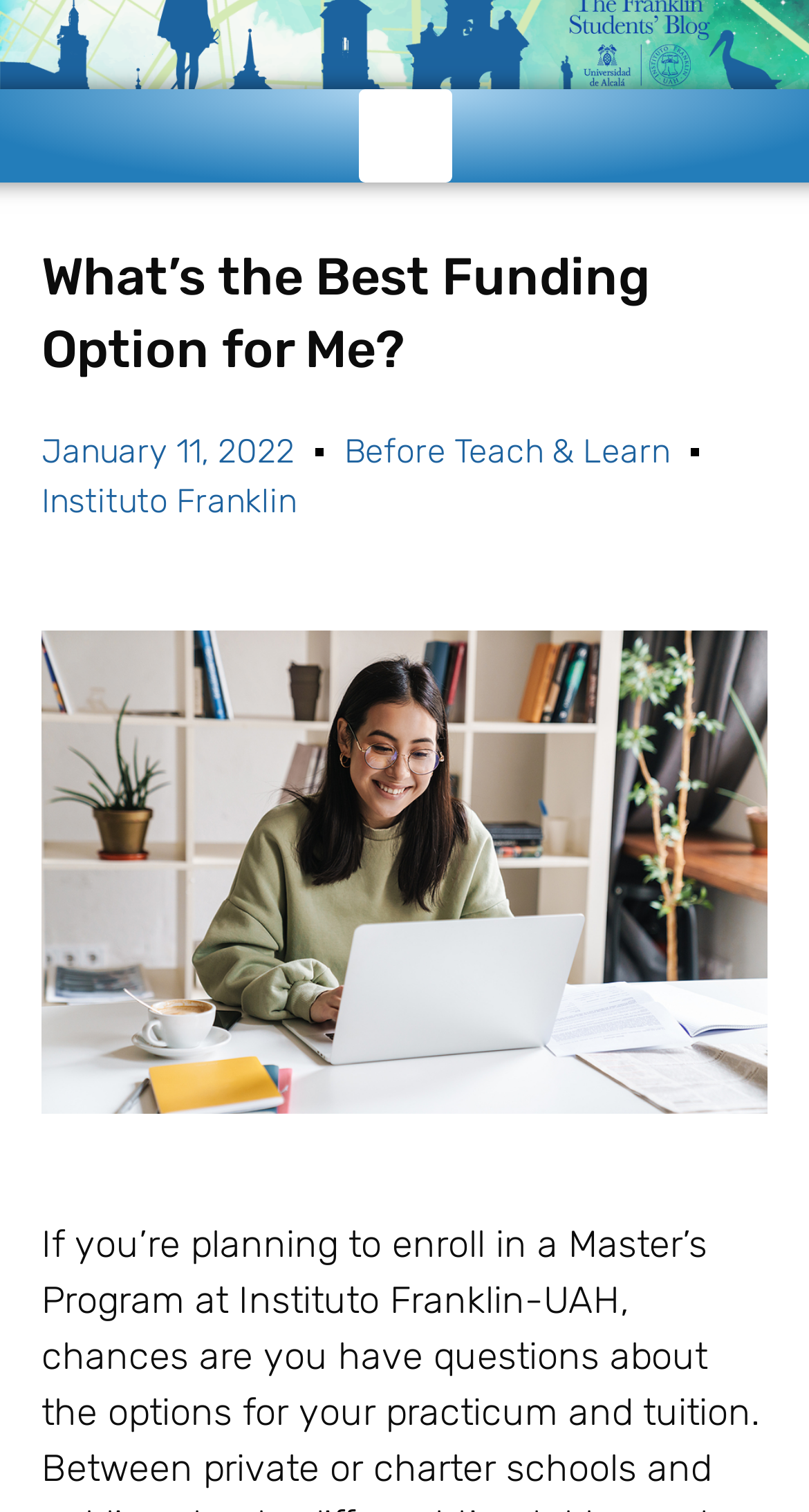Determine the bounding box coordinates in the format (top-left x, top-left y, bottom-right x, bottom-right y). Ensure all values are floating point numbers between 0 and 1. Identify the bounding box of the UI element described by: Menu

[0.442, 0.059, 0.558, 0.121]